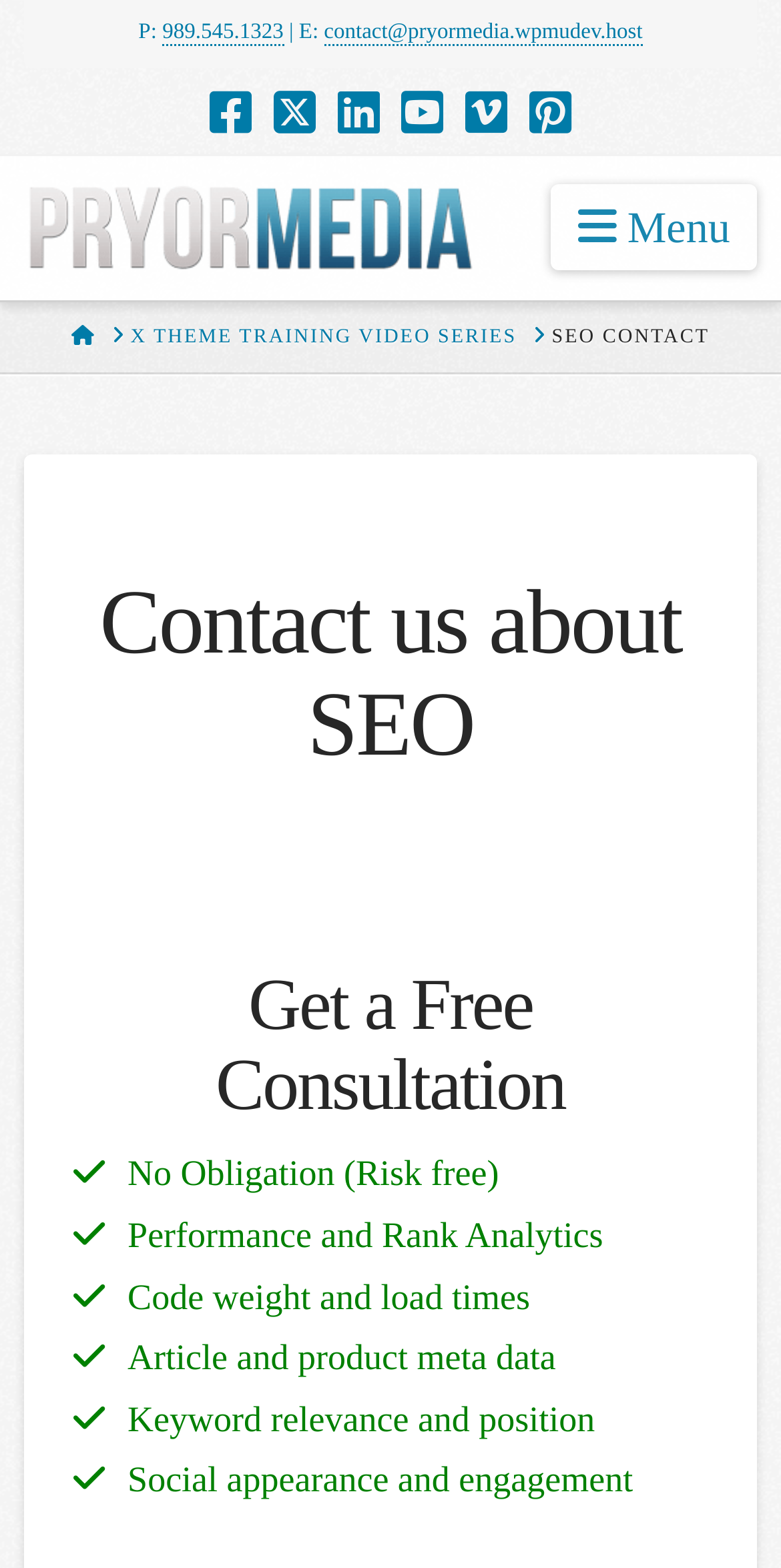Determine the bounding box coordinates of the section I need to click to execute the following instruction: "Call the phone number". Provide the coordinates as four float numbers between 0 and 1, i.e., [left, top, right, bottom].

[0.208, 0.013, 0.363, 0.029]